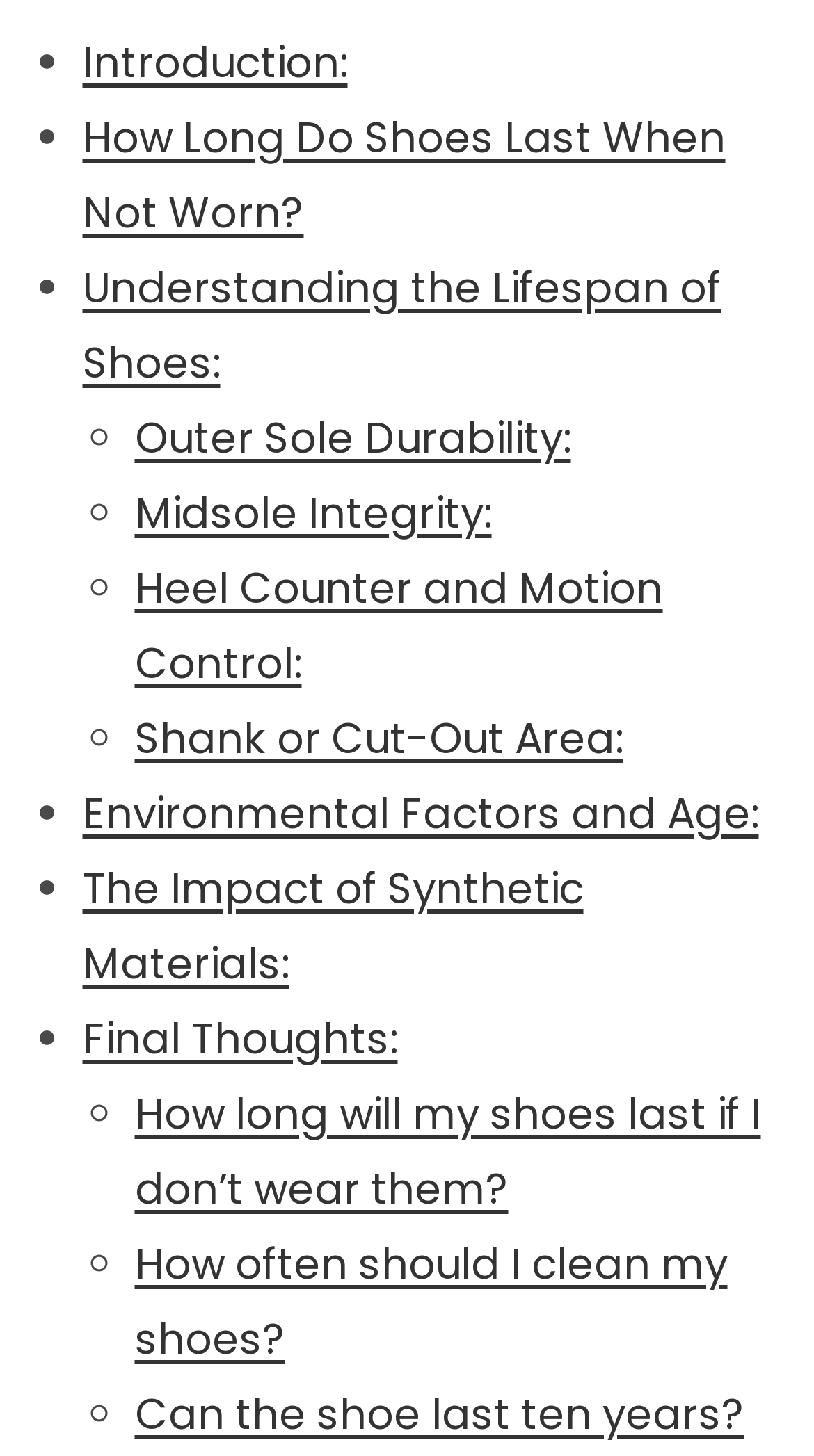Please reply to the following question using a single word or phrase: 
What is the first topic discussed in the article?

Introduction